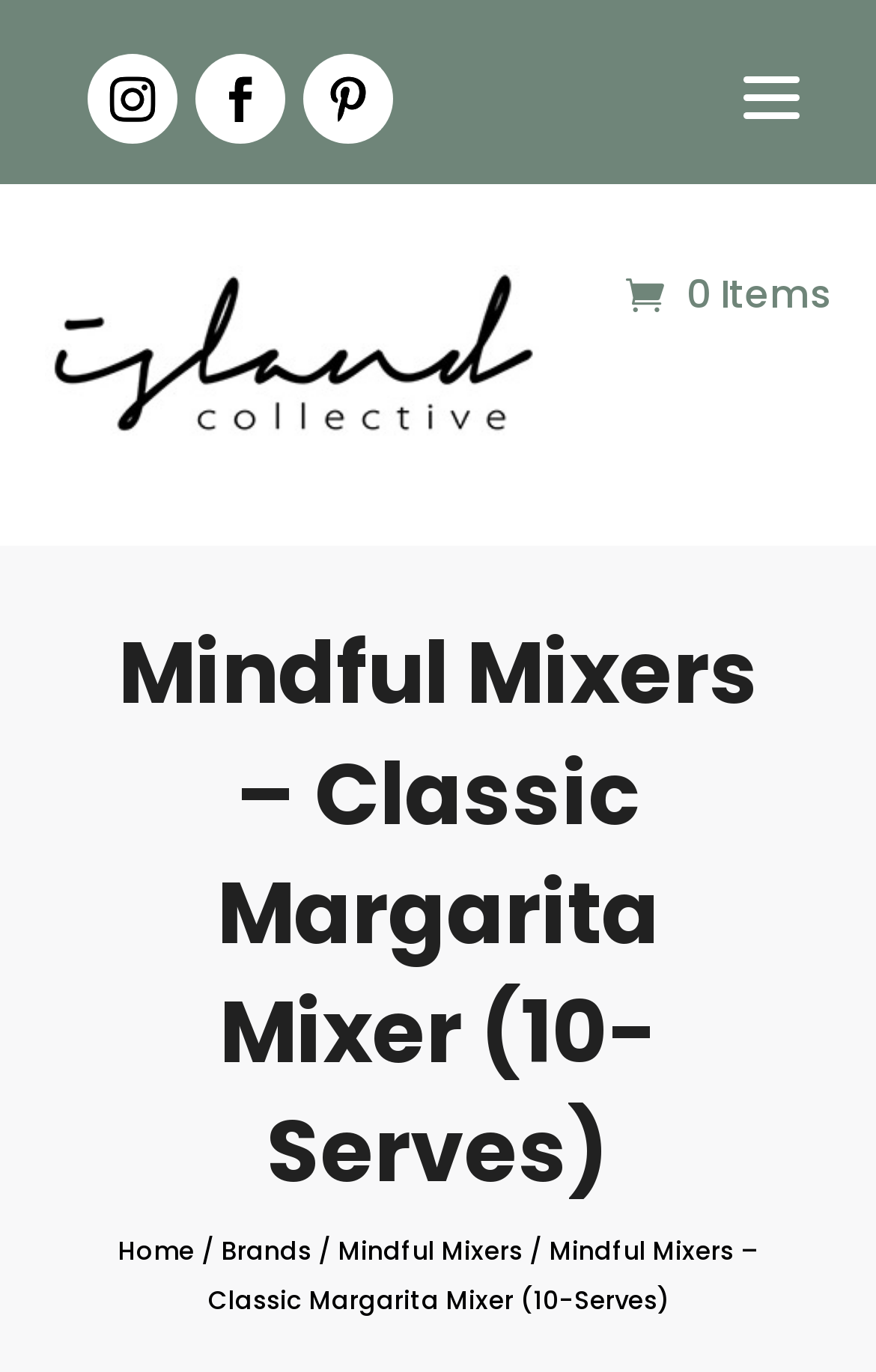Determine and generate the text content of the webpage's headline.

Mindful Mixers – Classic Margarita Mixer (10-Serves)